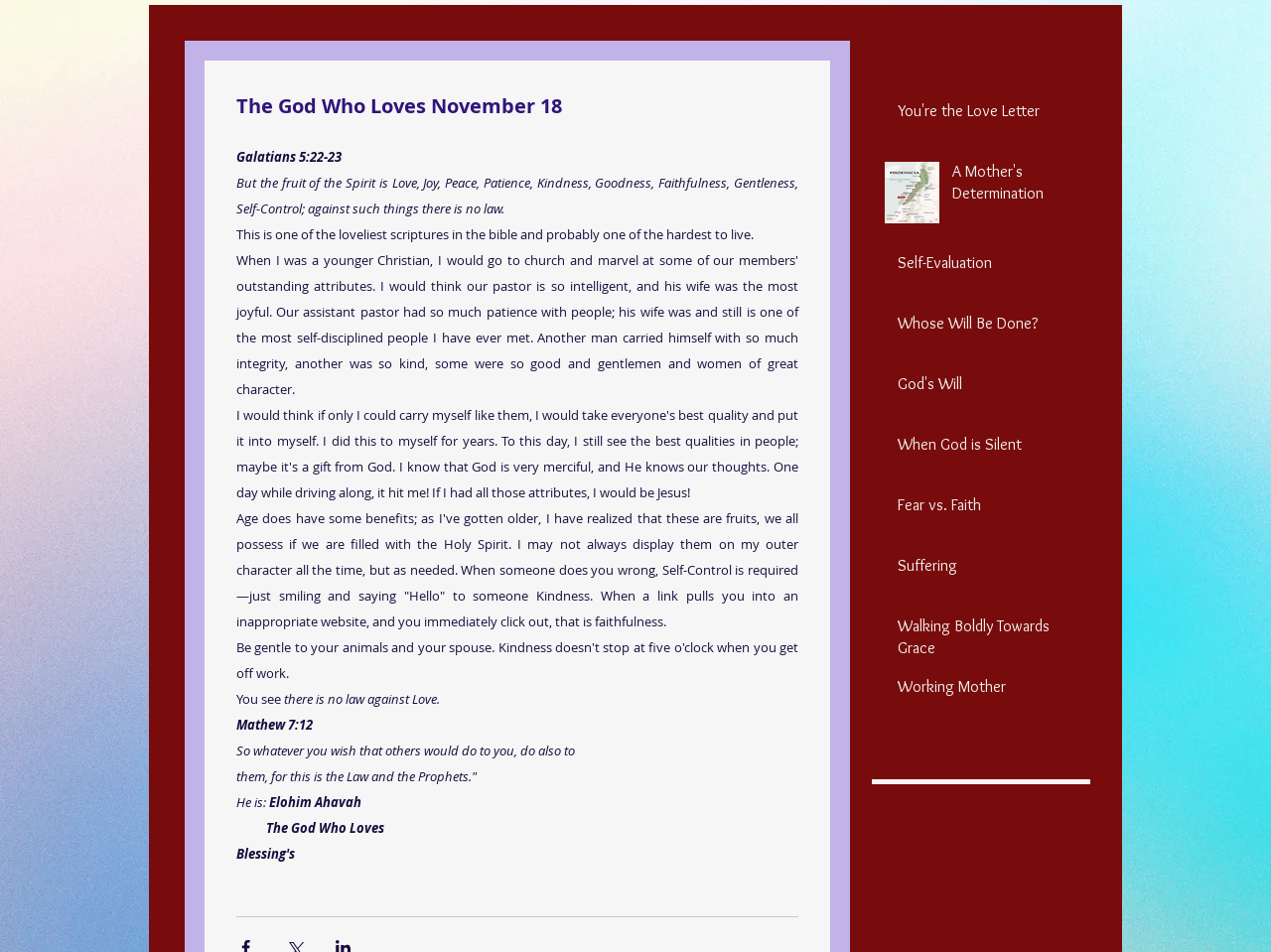Please locate the bounding box coordinates of the element that should be clicked to complete the given instruction: "Read the article 'Working Mother'".

[0.706, 0.71, 0.848, 0.742]